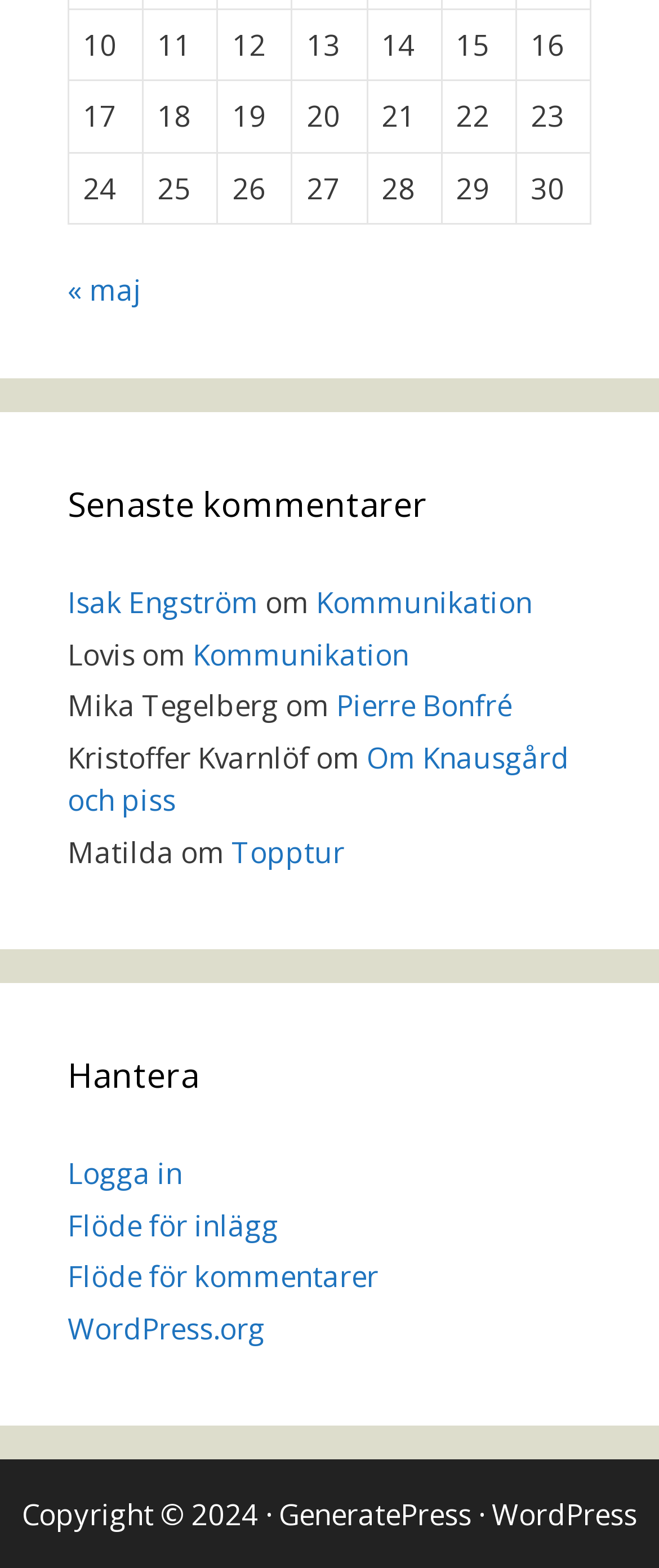How many links are in the 'Hantera' section?
Based on the image, give a one-word or short phrase answer.

4